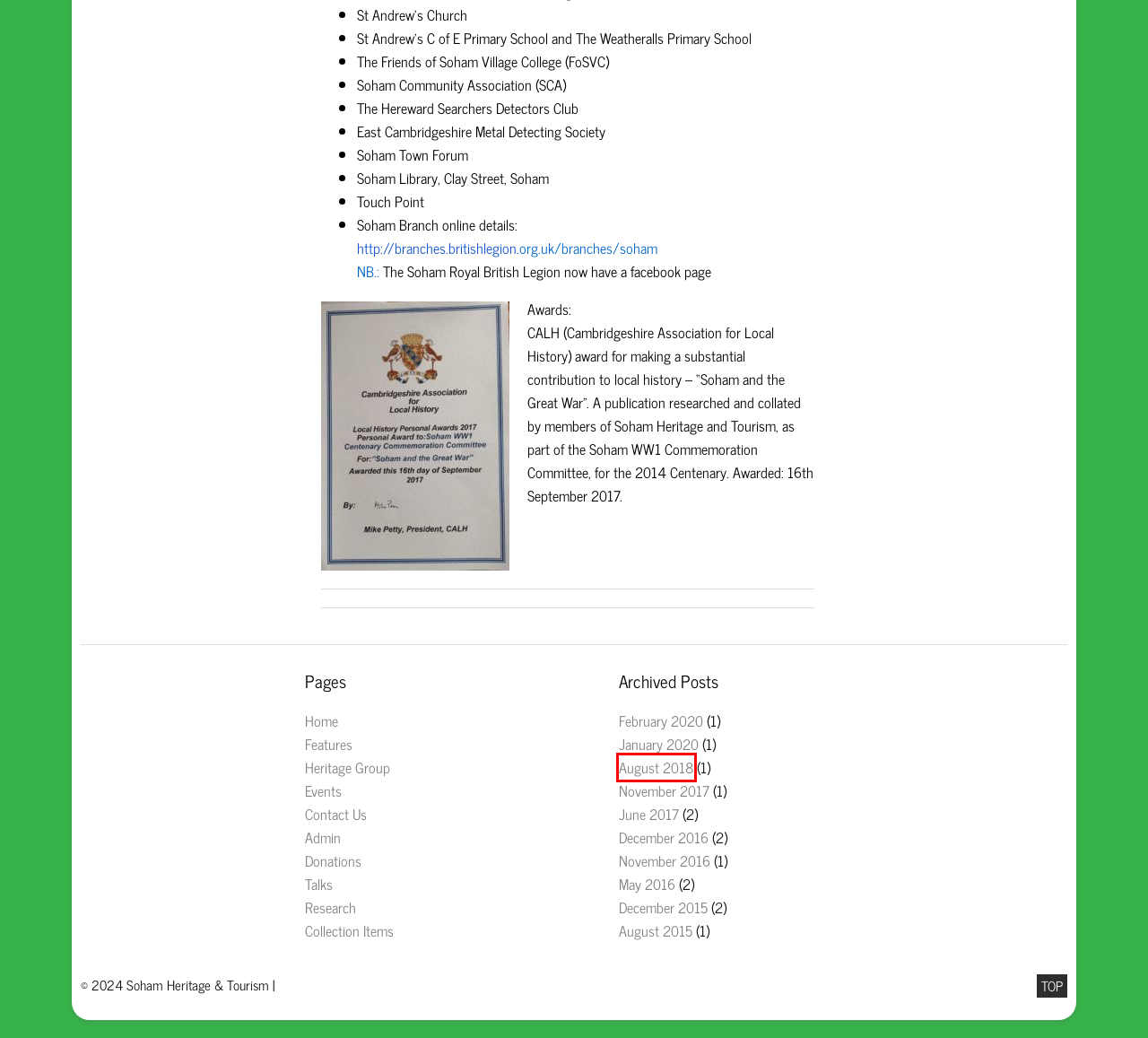Given a screenshot of a webpage with a red bounding box highlighting a UI element, choose the description that best corresponds to the new webpage after clicking the element within the red bounding box. Here are your options:
A. November | 2017 | Soham Heritage & Tourism
B. August | 2018 | Soham Heritage & Tourism
C. January | 2020 | Soham Heritage & Tourism
D. December | 2016 | Soham Heritage & Tourism
E. June | 2017 | Soham Heritage & Tourism
F. December | 2015 | Soham Heritage & Tourism
G. November | 2016 | Soham Heritage & Tourism
H. May | 2016 | Soham Heritage & Tourism

B